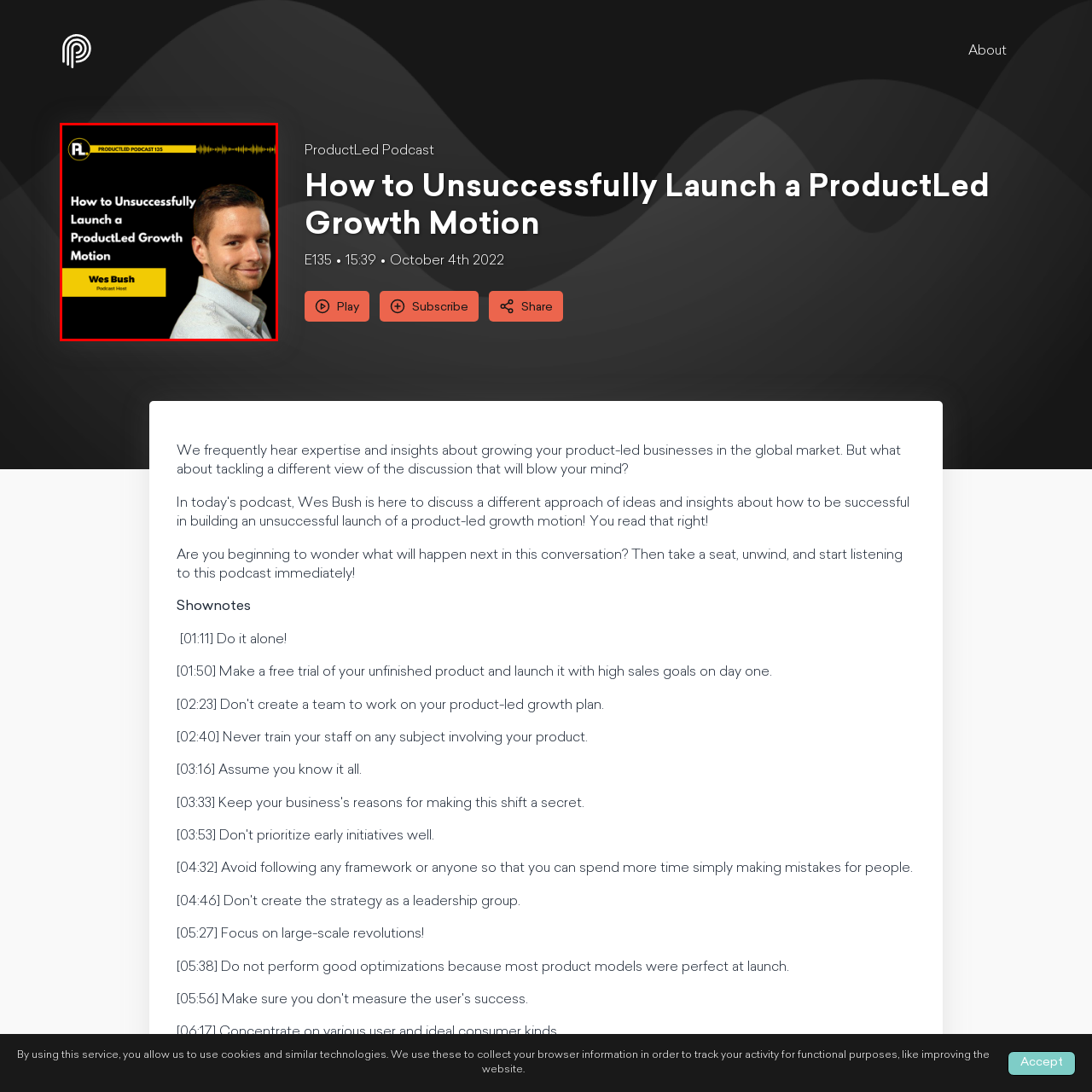Deliver a detailed explanation of the elements found in the red-marked area of the image.

This image serves as the artwork for episode 135 of the ProductLed Podcast, titled "How to Unsuccessfully Launch a ProductLed Growth Motion." The cover features a smiling photo of Wes Bush, the podcast host, who is depicted against a bold, dark background that enhances the title's visibility. The podcast’s name is displayed prominently at the top, accompanied by a soundwave graphic, suggesting dynamic audio content. Below the title, Wes Bush is introduced with a yellow banner that reads "Podcast Host," clearly identifying his role in the discussion. This artwork encapsulates the theme of the episode, drawing listeners in with its professional design and engaging presentation.